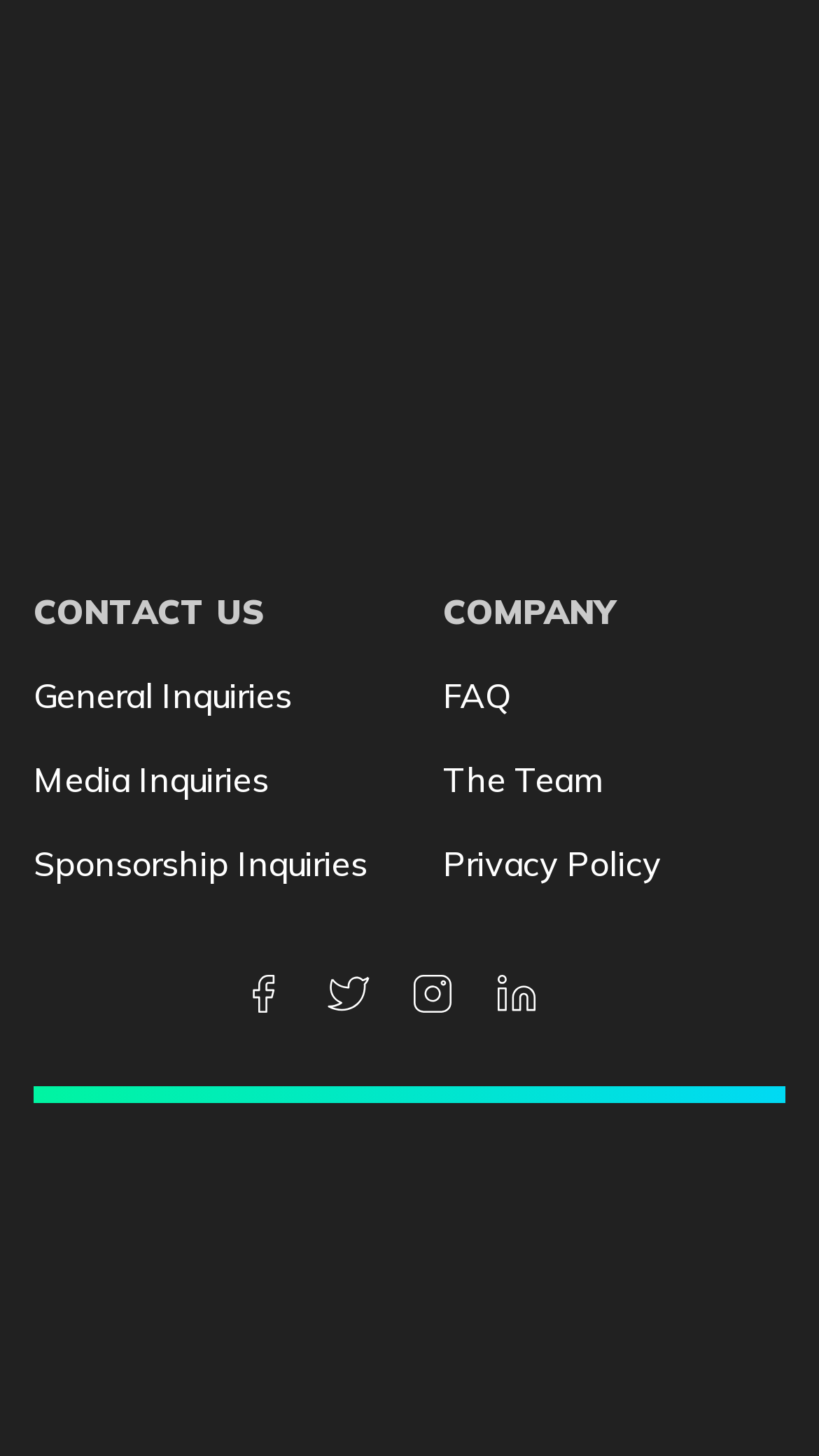Could you determine the bounding box coordinates of the clickable element to complete the instruction: "Check the 'Privacy Policy'"? Provide the coordinates as four float numbers between 0 and 1, i.e., [left, top, right, bottom].

[0.541, 0.579, 0.808, 0.608]